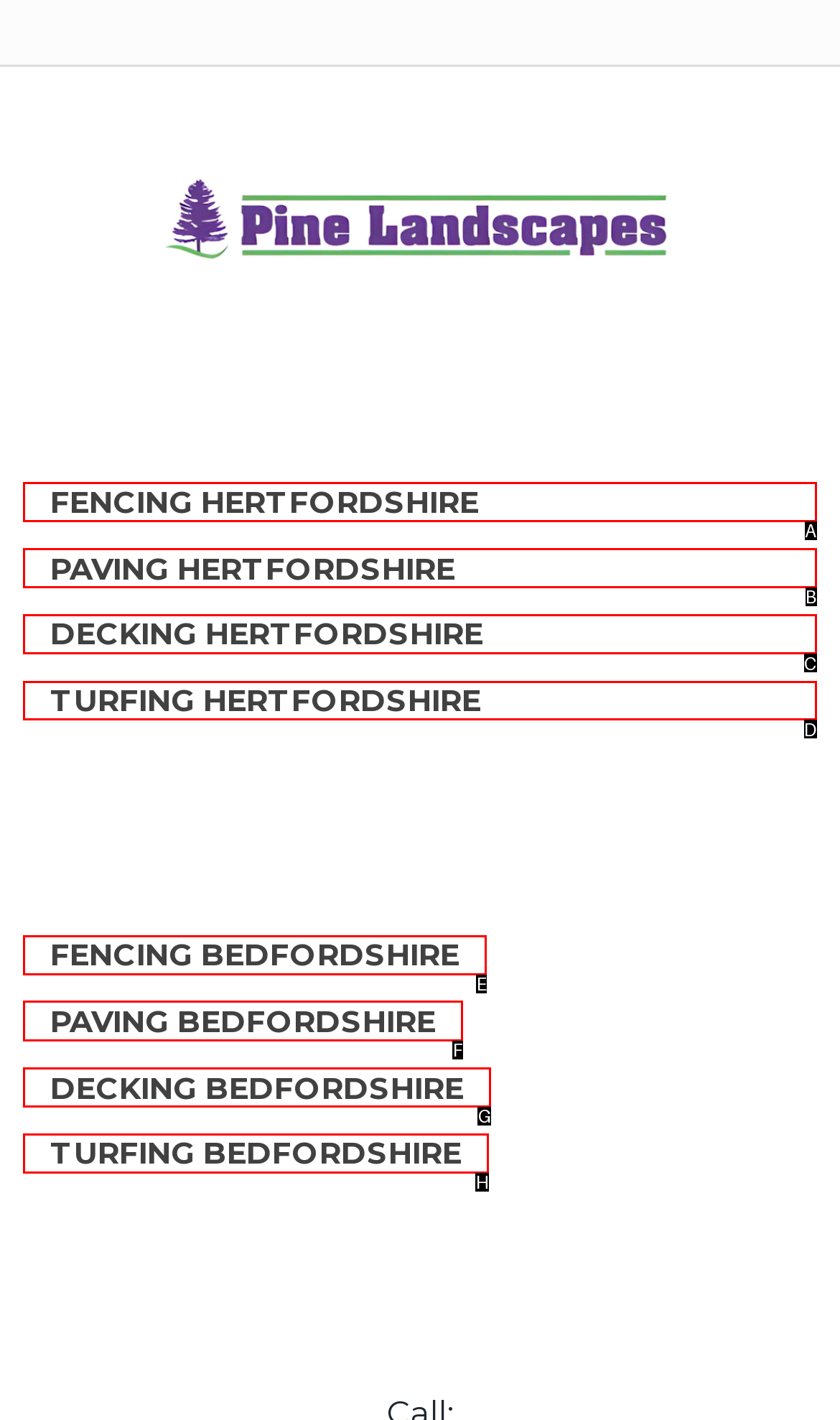Choose the letter of the UI element necessary for this task: Select PAVING BEDFORDSHIRE option
Answer with the correct letter.

F